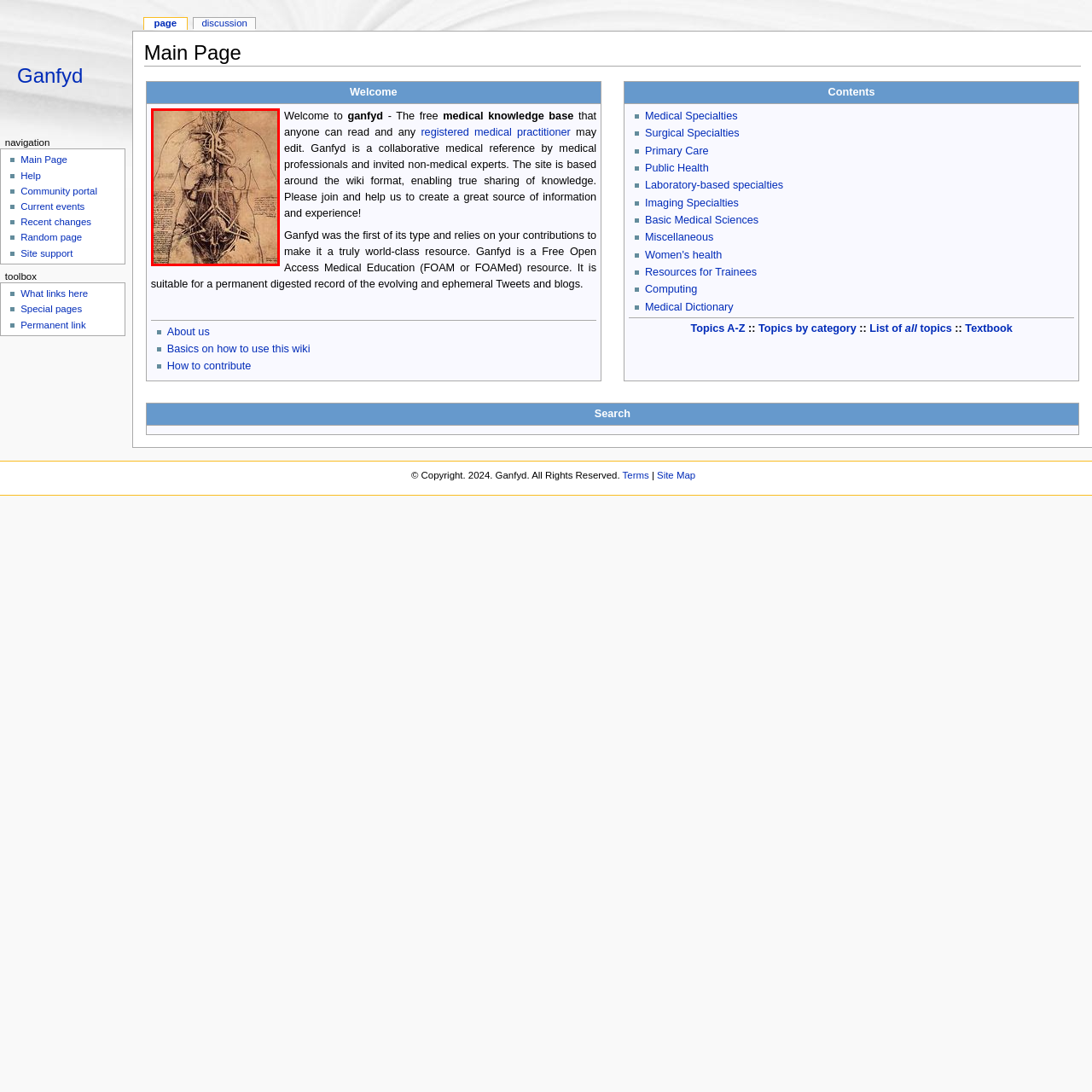What is the significance of the illustration in the medical field?
Study the image within the red bounding box and provide a detailed response to the question.

The illustration serves as a historical reference within the medical field, illustrating the complexities of human anatomy and the importance of understanding both the vascular and organ systems in women's health, which implies that it has contributed to the advancement of medical knowledge and education in this area.